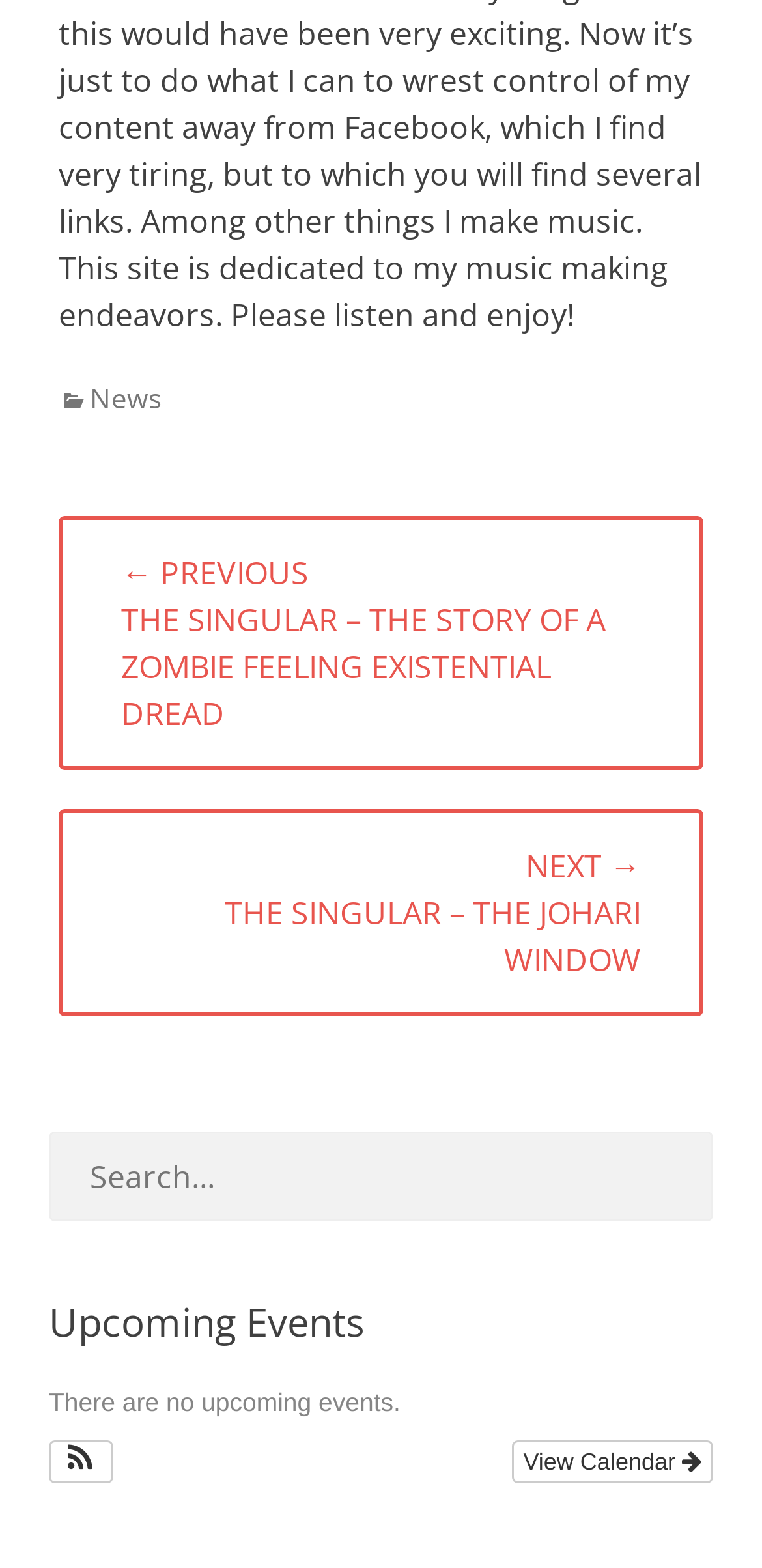Provide the bounding box coordinates, formatted as (top-left x, top-left y, bottom-right x, bottom-right y), with all values being floating point numbers between 0 and 1. Identify the bounding box of the UI element that matches the description: View Calendar

[0.671, 0.918, 0.936, 0.945]